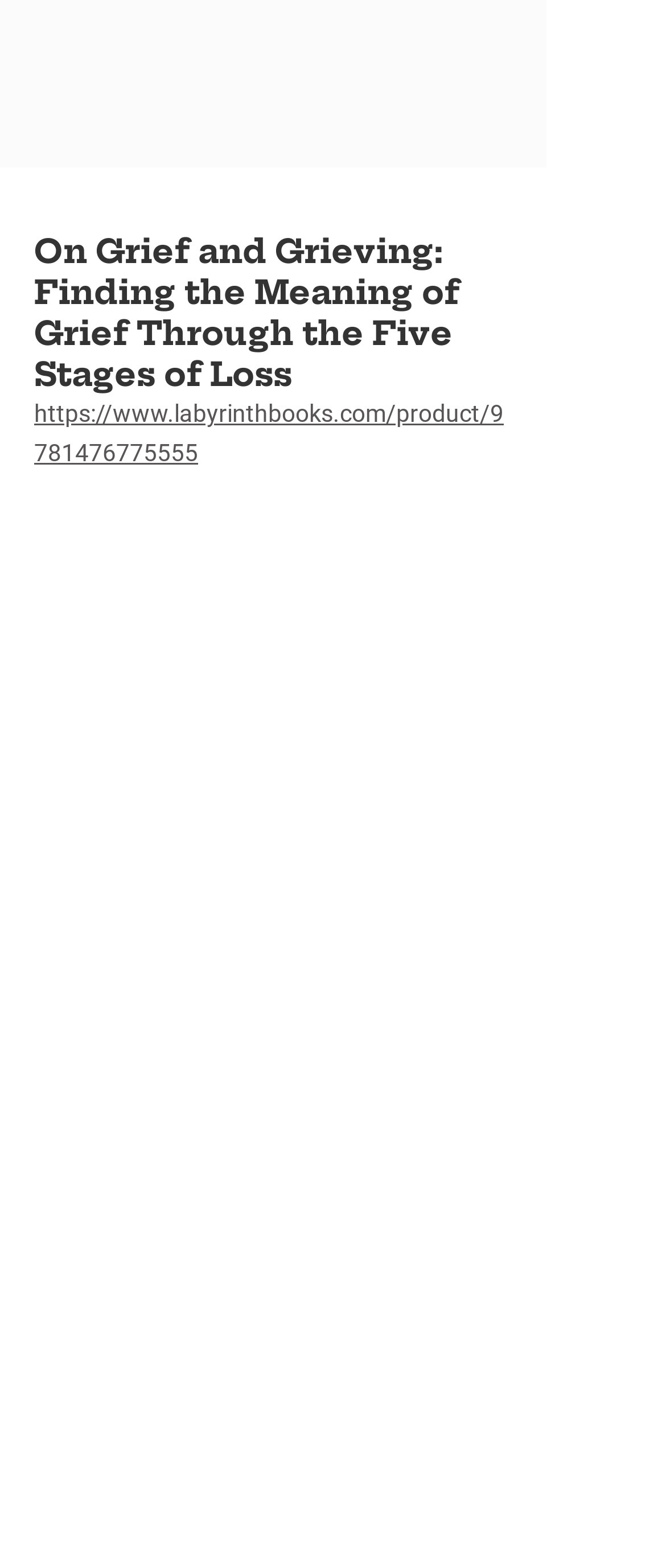What social media platforms can you connect with the funeral home on?
Based on the image, respond with a single word or phrase.

Facebook and Instagram